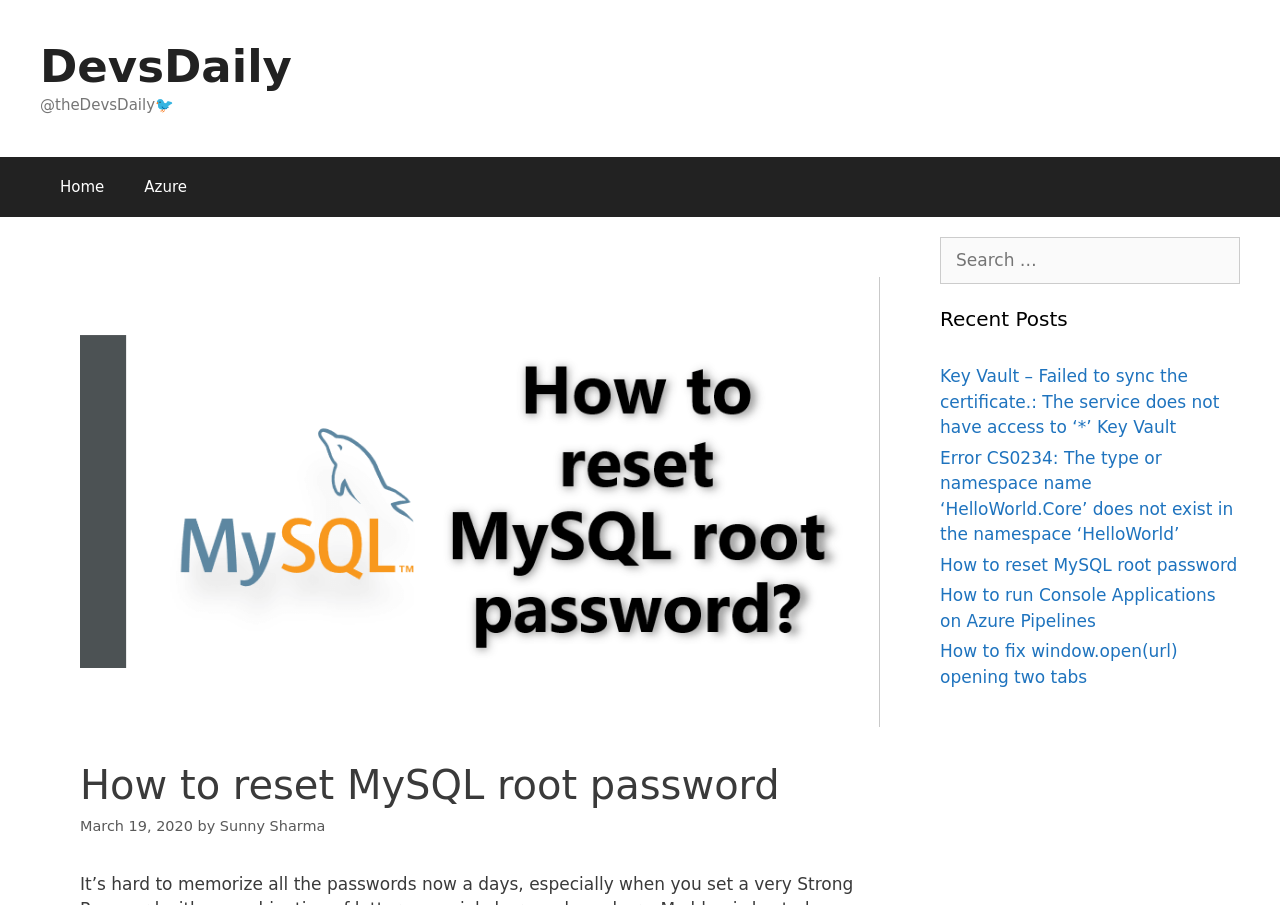Please identify the bounding box coordinates of the clickable element to fulfill the following instruction: "Check the tutorial on How to reset MySQL root password". The coordinates should be four float numbers between 0 and 1, i.e., [left, top, right, bottom].

[0.734, 0.613, 0.967, 0.635]